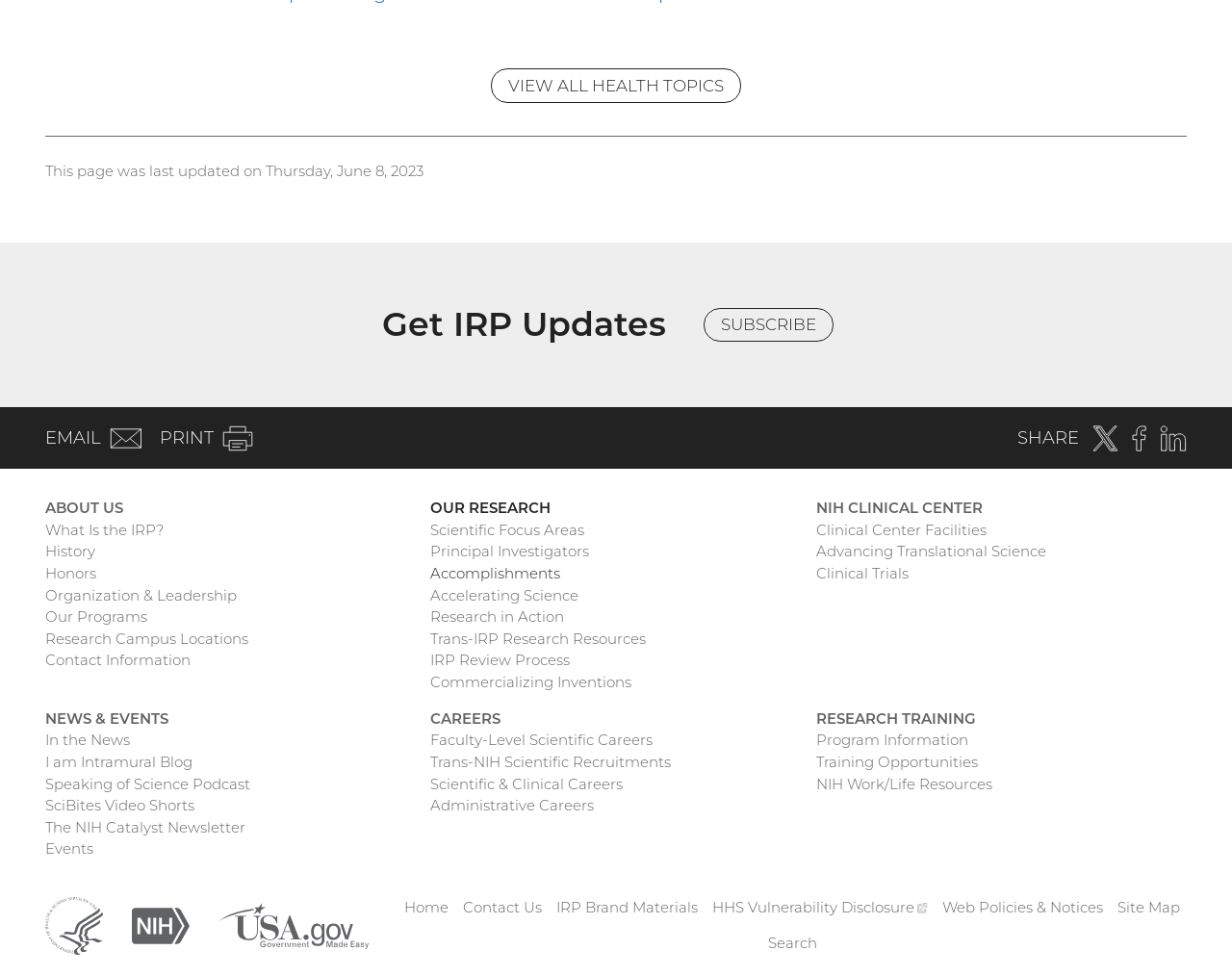Based on the image, provide a detailed response to the question:
What is the name of the newsletter mentioned on this webpage?

I found the name of the newsletter by looking at the link with the text 'The NIH Catalyst Newsletter' which is located in the 'NEWS & EVENTS' section of the webpage.